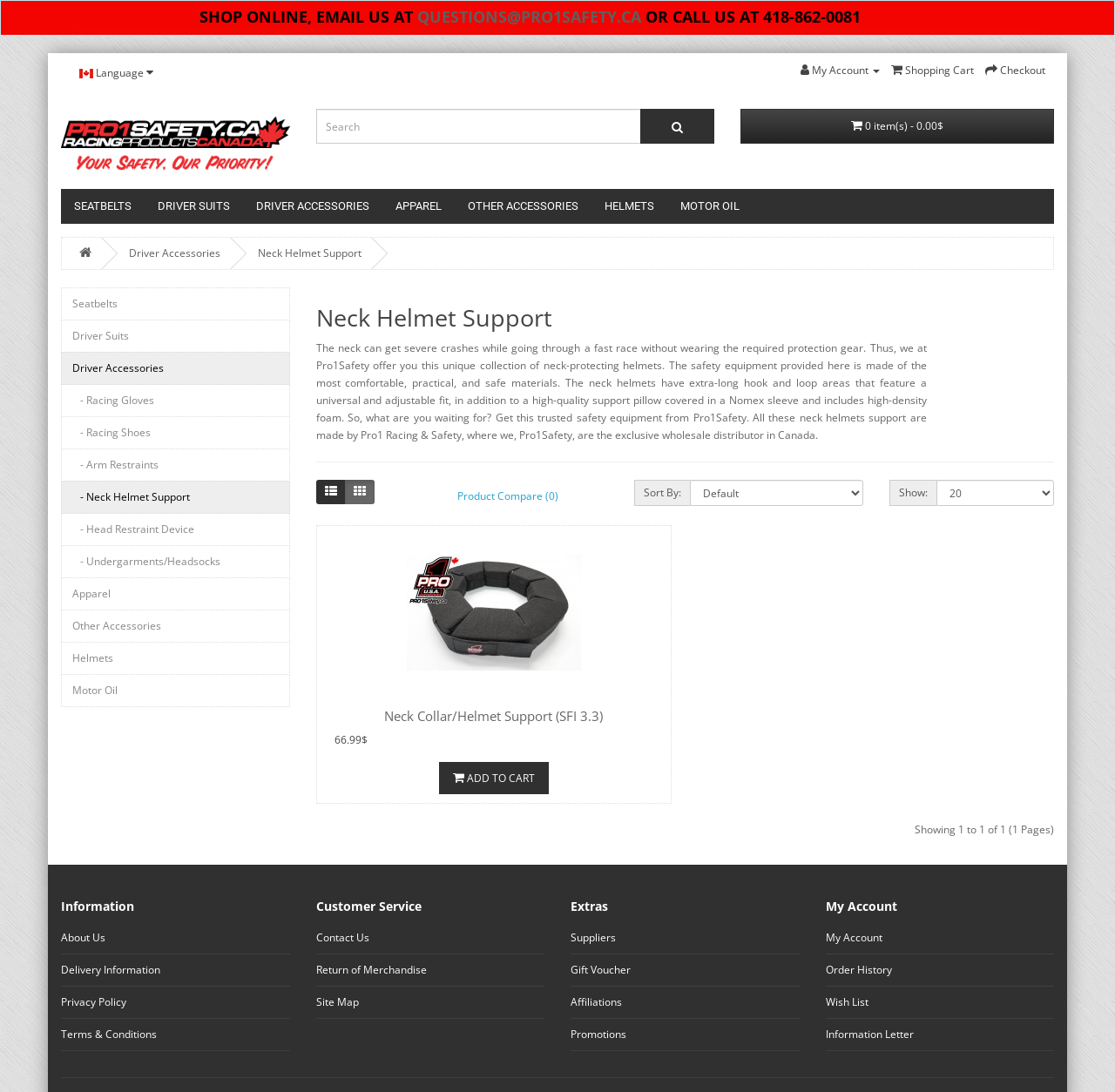Please determine the bounding box coordinates of the element to click in order to execute the following instruction: "Contact us". The coordinates should be four float numbers between 0 and 1, specified as [left, top, right, bottom].

[0.283, 0.851, 0.331, 0.865]